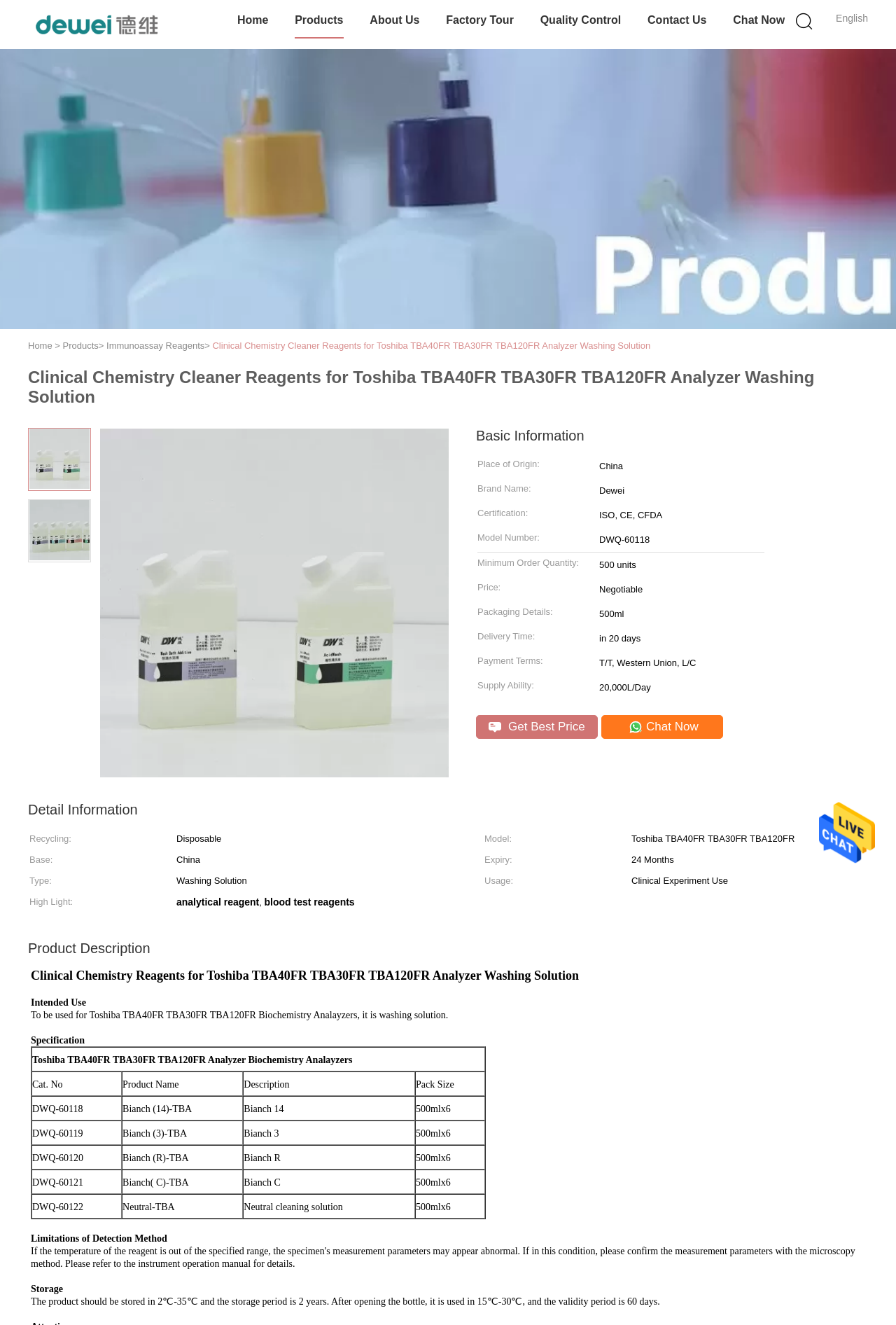Utilize the details in the image to give a detailed response to the question: What is the minimum order quantity?

The minimum order quantity can be found in the table under 'Basic Information' section, where it is specified as '500 units'.